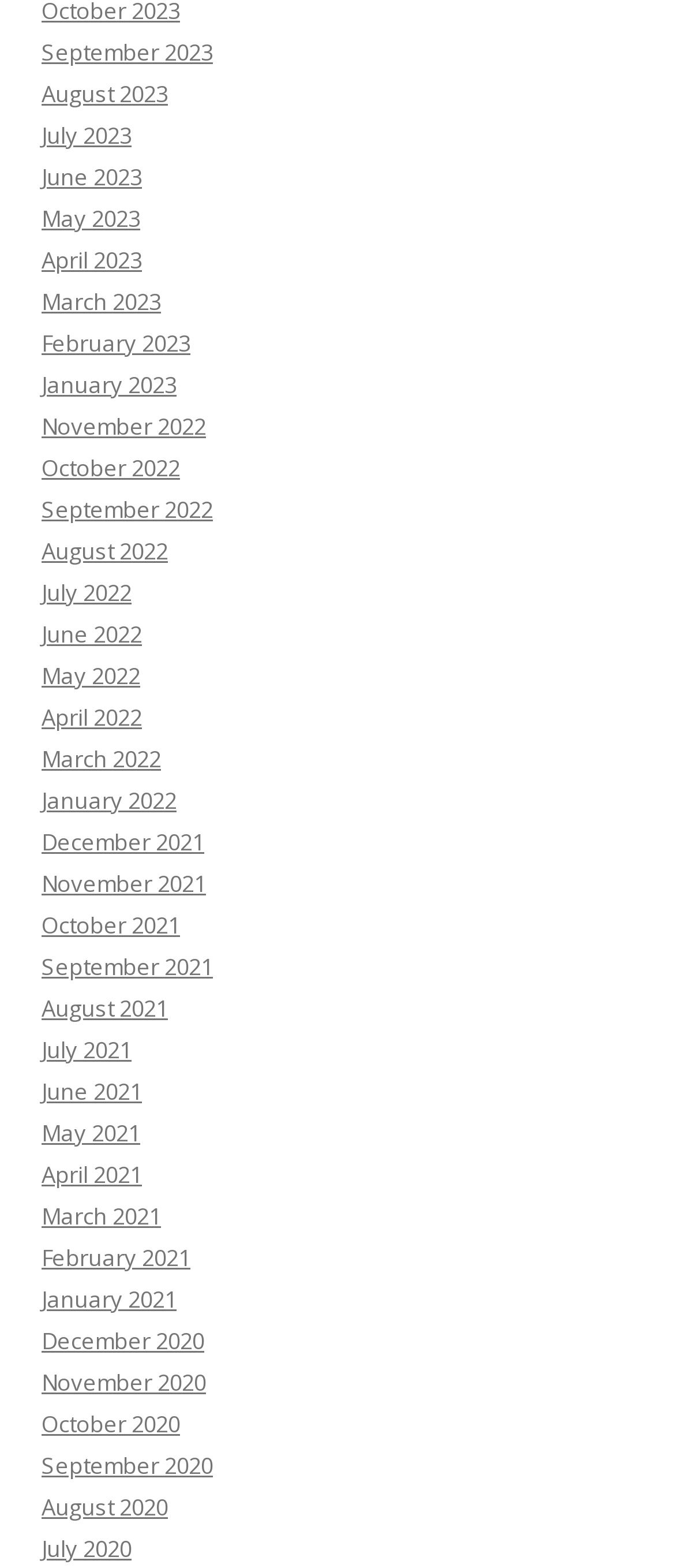Provide the bounding box coordinates of the HTML element this sentence describes: "December 2021".

[0.062, 0.527, 0.303, 0.547]